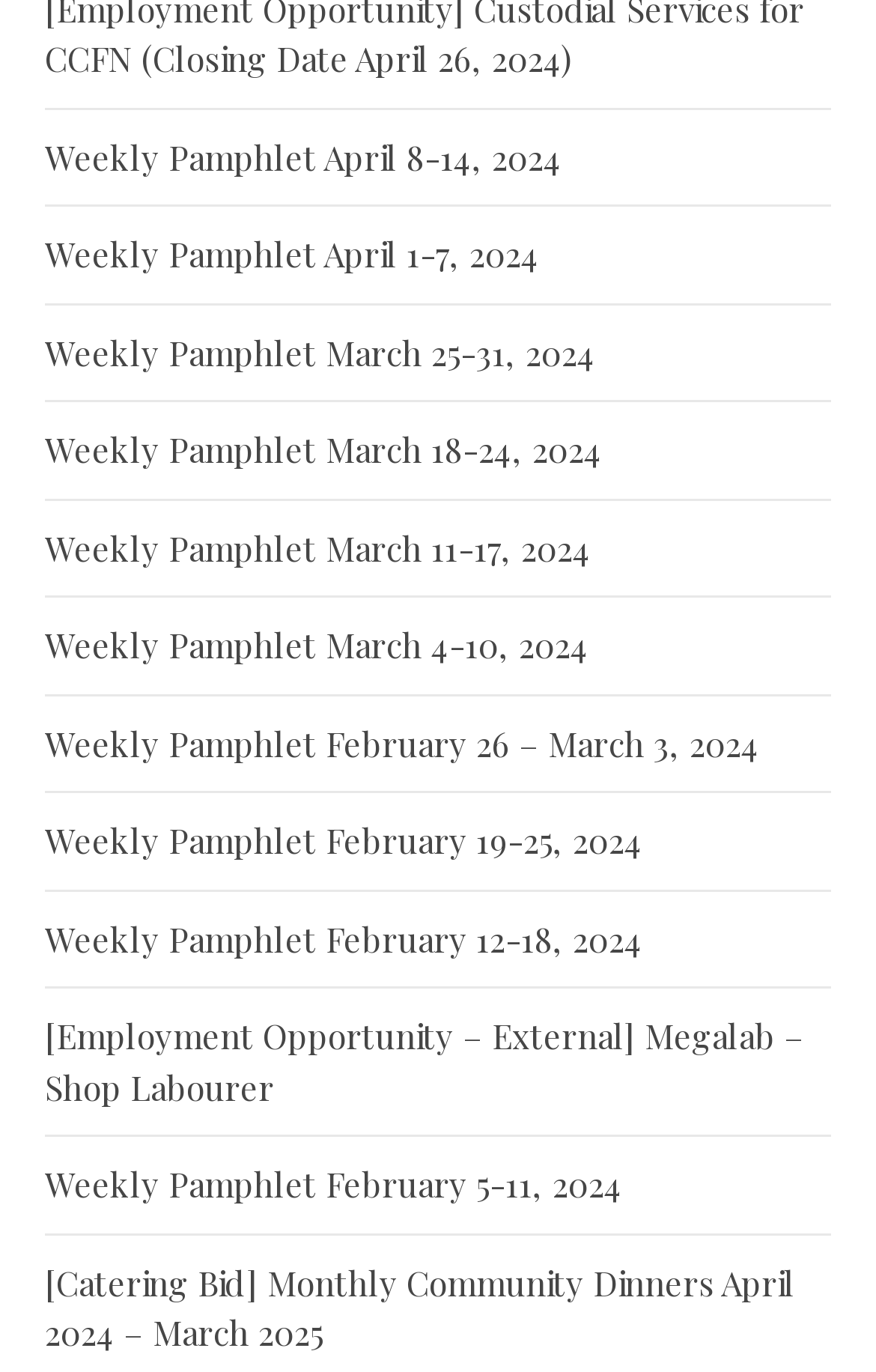Respond concisely with one word or phrase to the following query:
How many employment opportunities are listed?

1